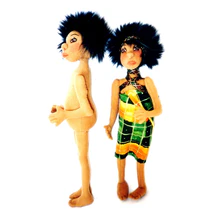Please provide a comprehensive answer to the question below using the information from the image: What do the facial expressions of the dolls convey?

The unique facial expressions of both dolls convey a sense of character and personality, suggesting that each doll has its own distinct traits and emotions, making them more relatable and endearing to the viewer.